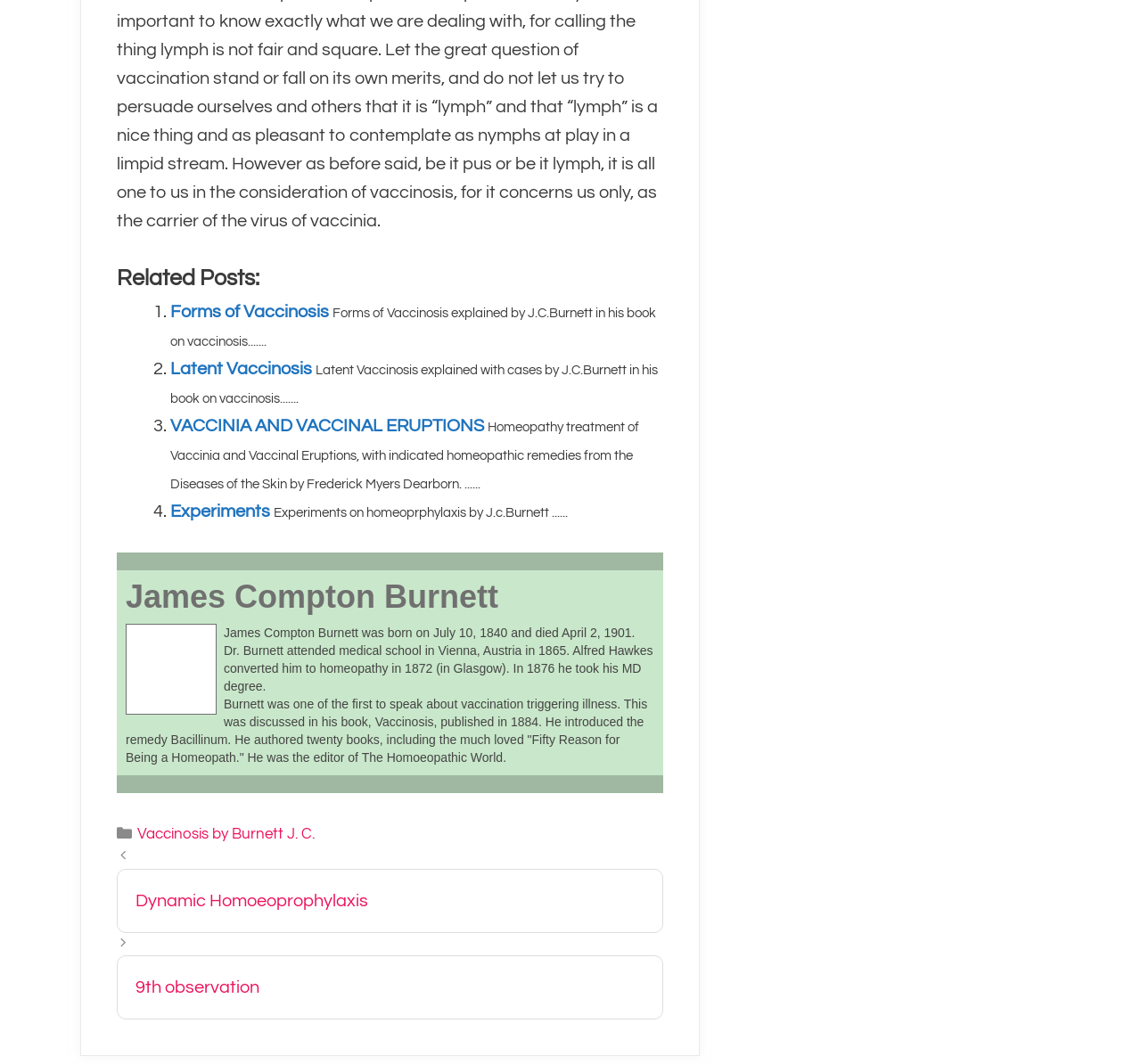Please specify the bounding box coordinates of the area that should be clicked to accomplish the following instruction: "Click on 'Forms of Vaccinosis'". The coordinates should consist of four float numbers between 0 and 1, i.e., [left, top, right, bottom].

[0.149, 0.284, 0.288, 0.301]